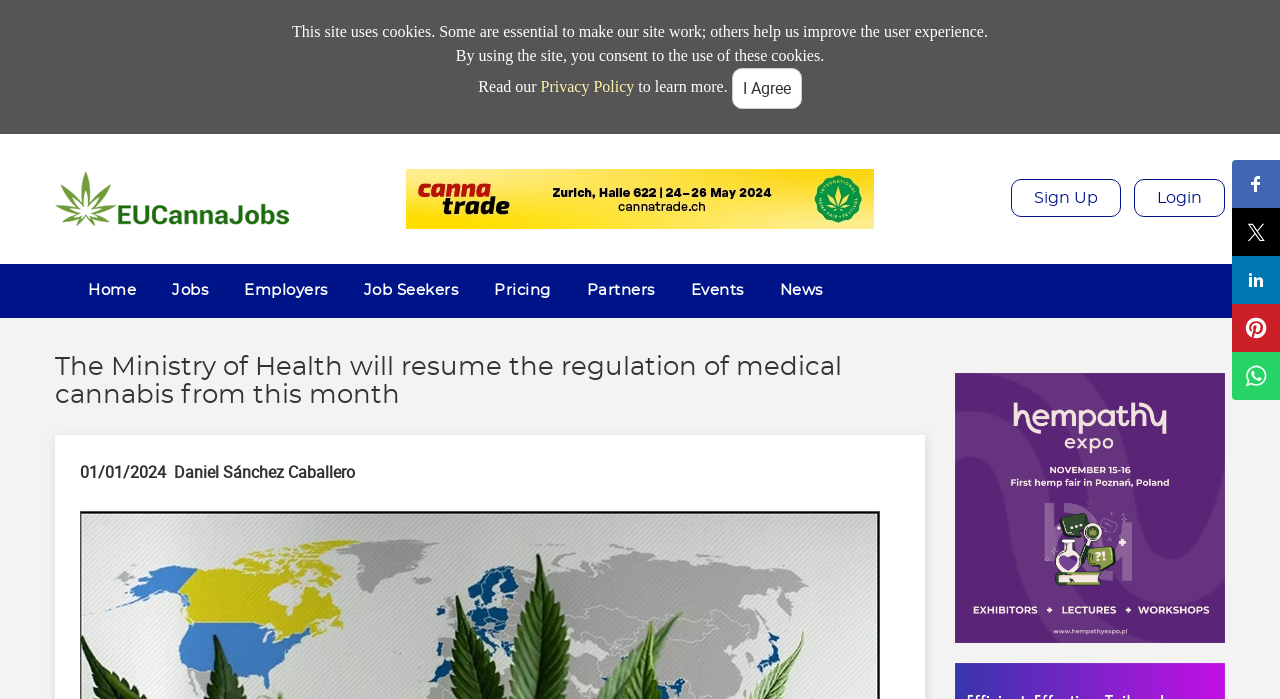Find the bounding box coordinates for the area that must be clicked to perform this action: "Visit the 'Jobs' page".

[0.12, 0.377, 0.177, 0.455]